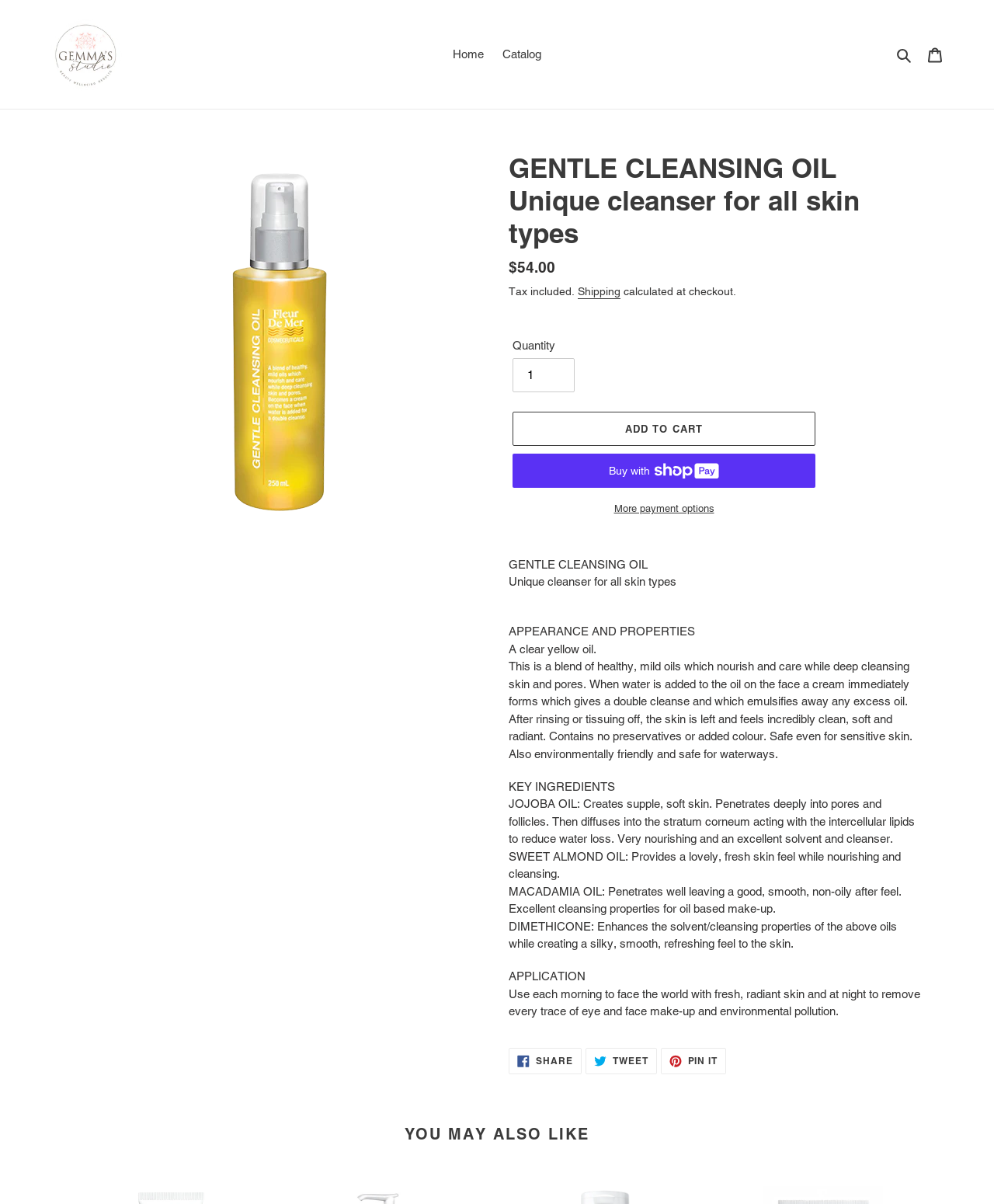Determine the bounding box coordinates of the region to click in order to accomplish the following instruction: "Click the 'More payment options' button". Provide the coordinates as four float numbers between 0 and 1, specifically [left, top, right, bottom].

[0.516, 0.415, 0.82, 0.429]